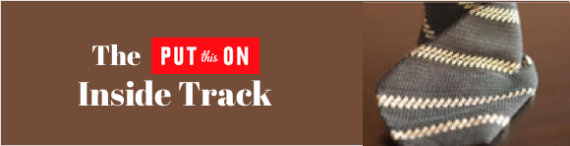Capture every detail in the image and describe it fully.

The image features a stylish necktie prominently displayed against a warm brown background. To the left, the text reads "The PUT this ON" in bold, vibrant typography, highlighting the brand's name with a striking red color. Below that, the words "Inside Track" are presented in an elegant, contrasting white font, suggesting a focus on insights or tips related to fashion or style. The tie itself showcases a diagonal pattern of alternating stripes in shades of gray and white, emphasizing a classic yet modern design element. This composition suggests a blend of sophistication and contemporary flair, ideal for readers interested in refining their wardrobe.